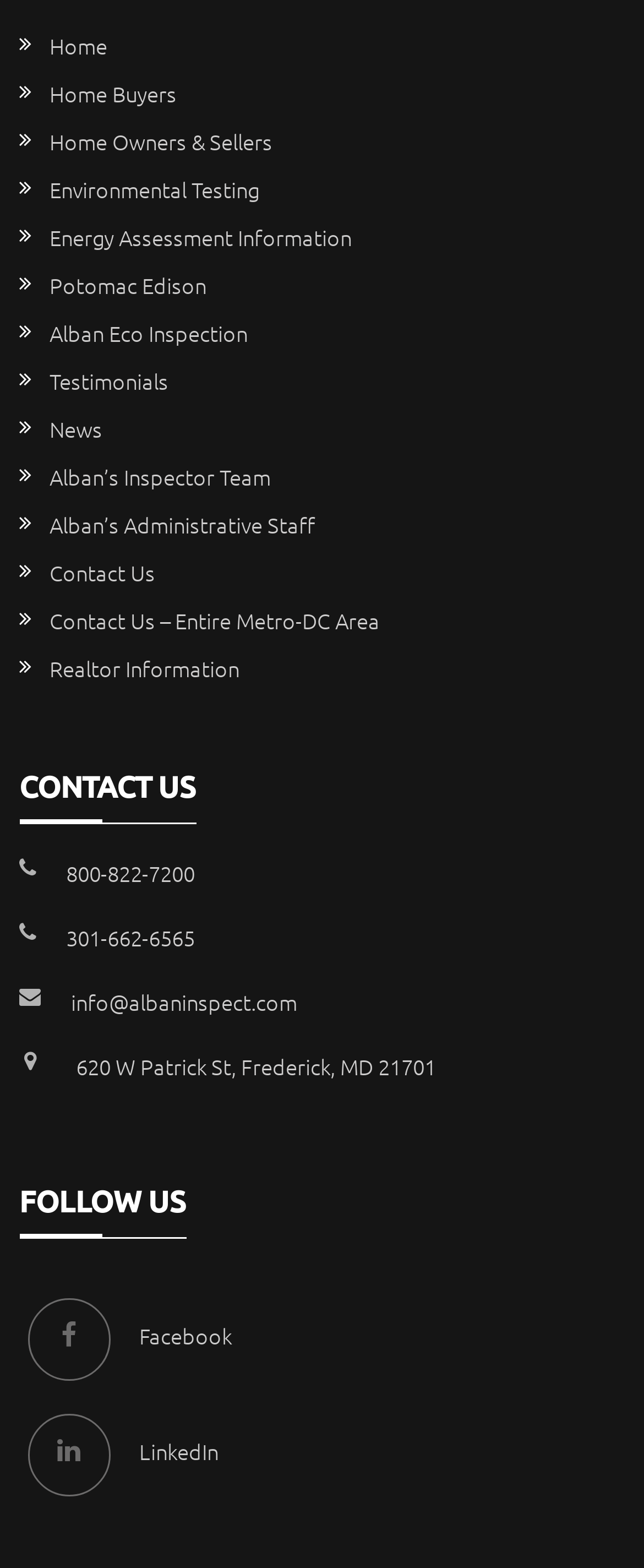Please determine the bounding box coordinates for the element that should be clicked to follow these instructions: "Contact Us".

[0.03, 0.489, 0.304, 0.526]